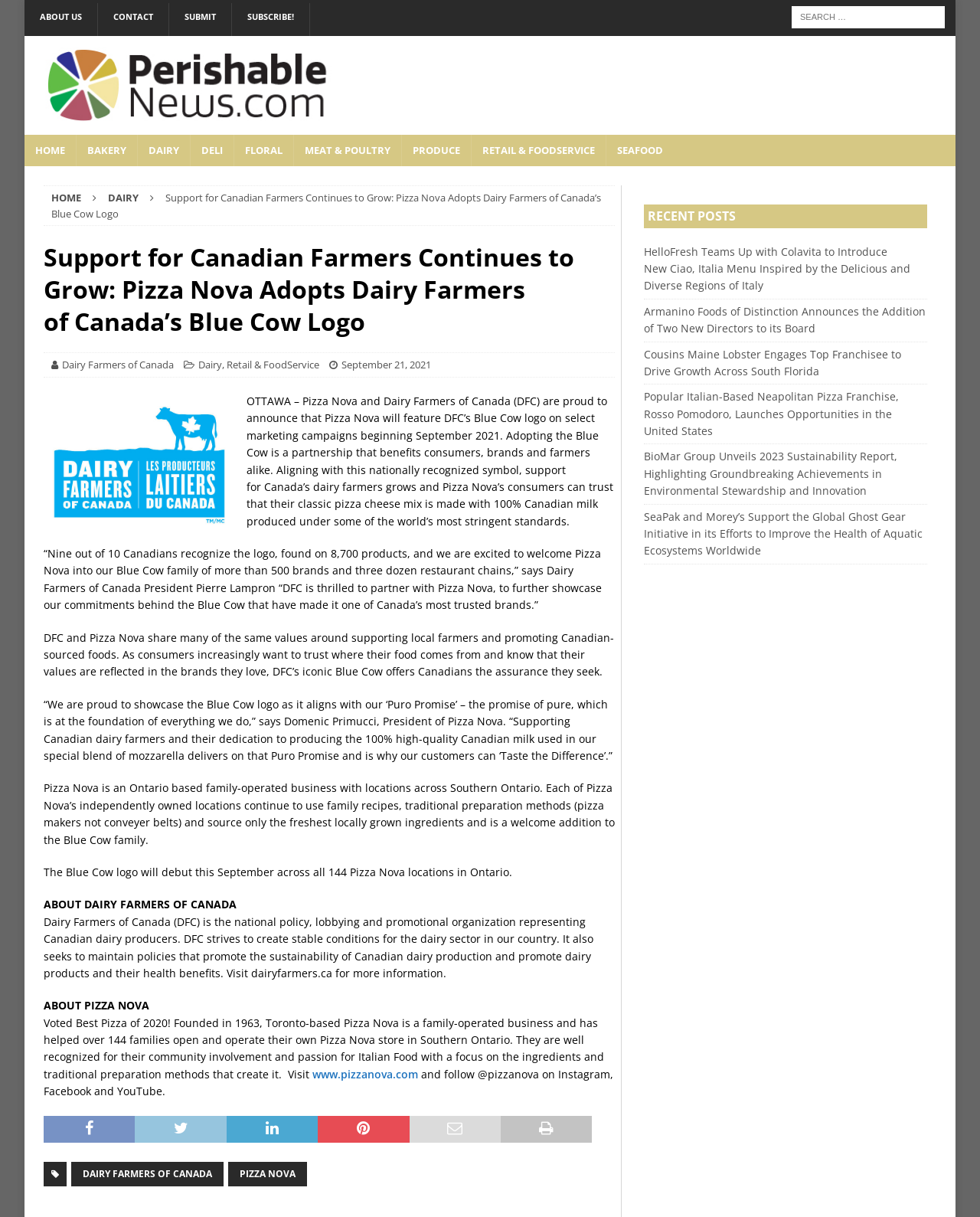What is the name of the organization representing Canadian dairy producers?
Using the image provided, answer with just one word or phrase.

Dairy Farmers of Canada